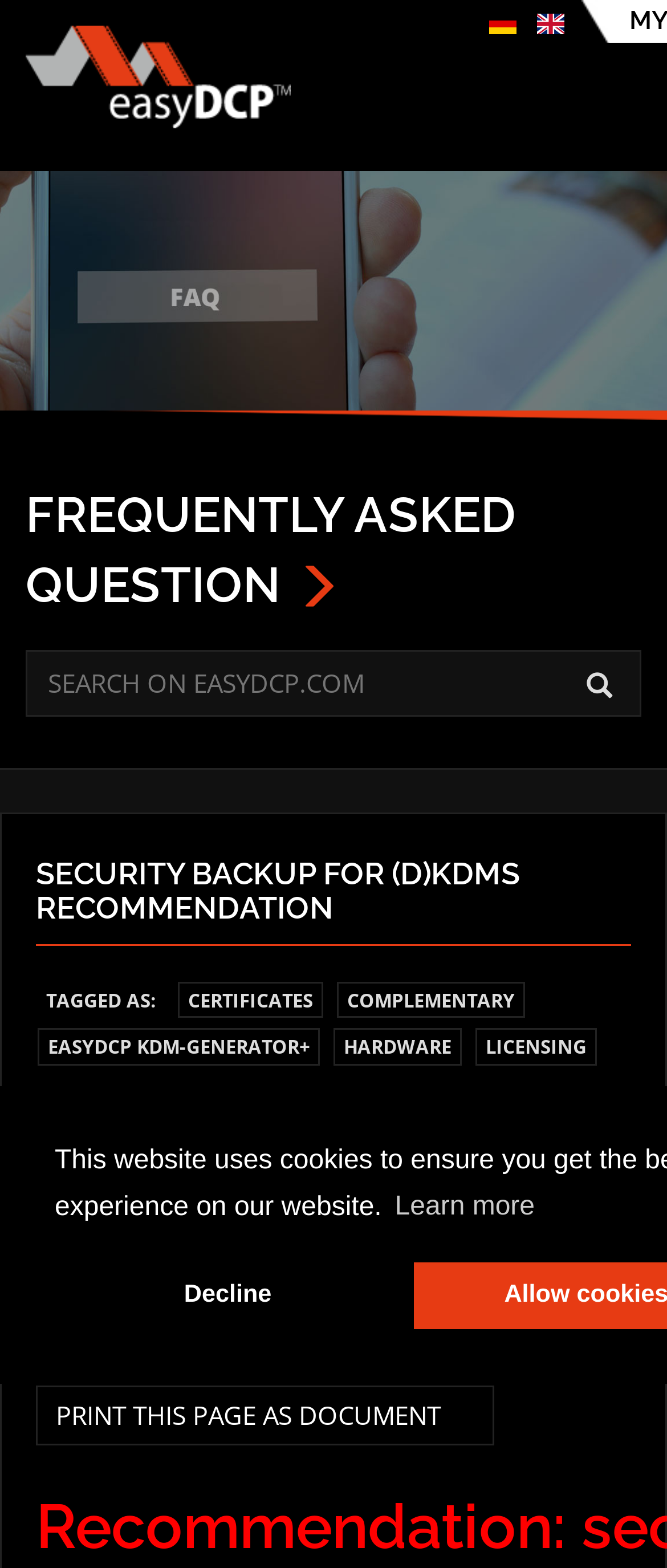Use the information in the screenshot to answer the question comprehensively: What is the title of the first FAQ section?

The first FAQ section has a heading that reads 'SECURITY BACKUP FOR (D)KDMS RECOMMENDATION'. This suggests that the section is related to security backup recommendations for (D)KDMS.